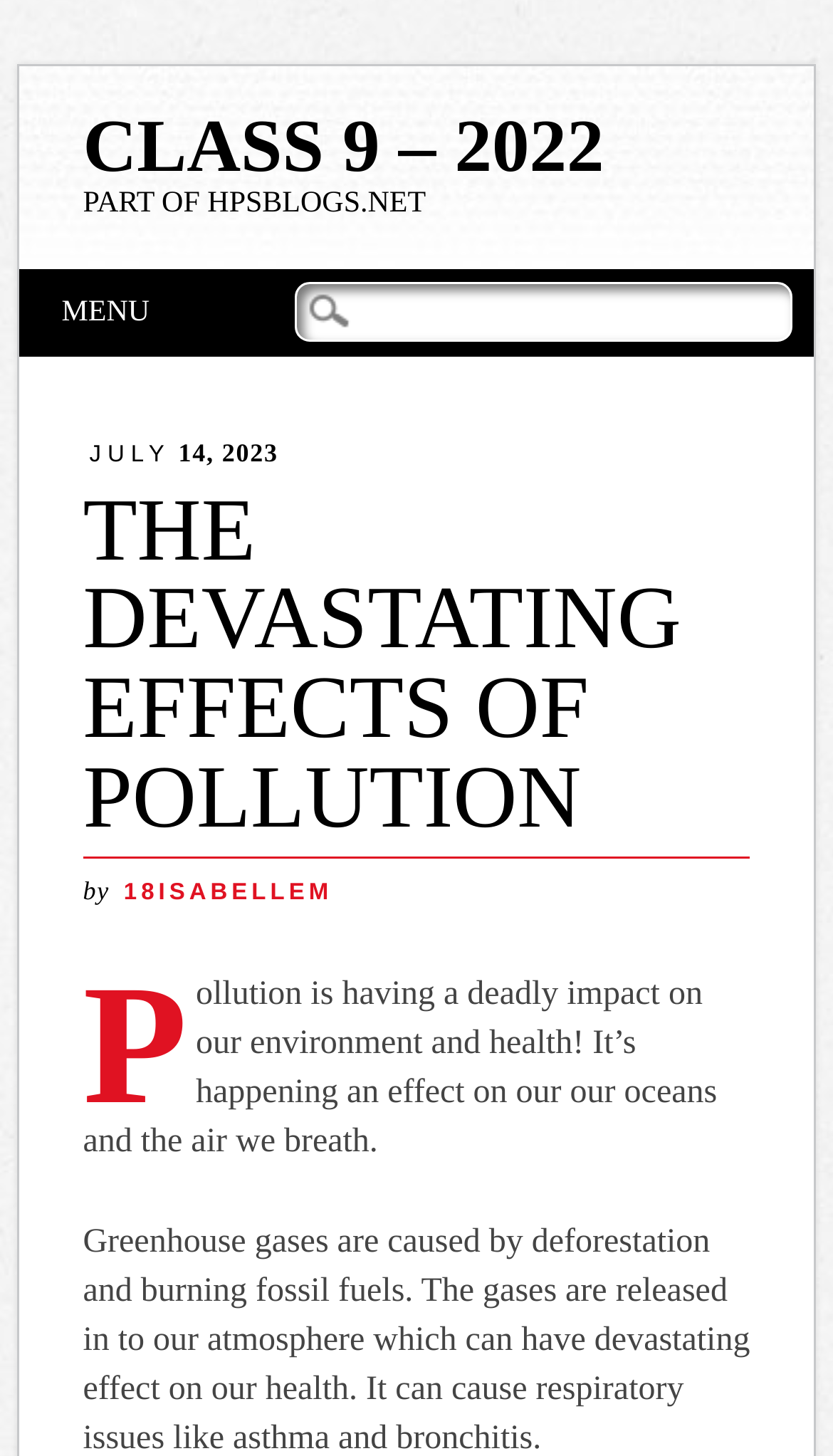What is the date of the article?
Look at the image and respond to the question as thoroughly as possible.

The date of the article can be determined by looking at the link 'JULY 14, 2023' which is a child element of the HeaderAsNonLandmark element. This link is likely to indicate the date of the article.